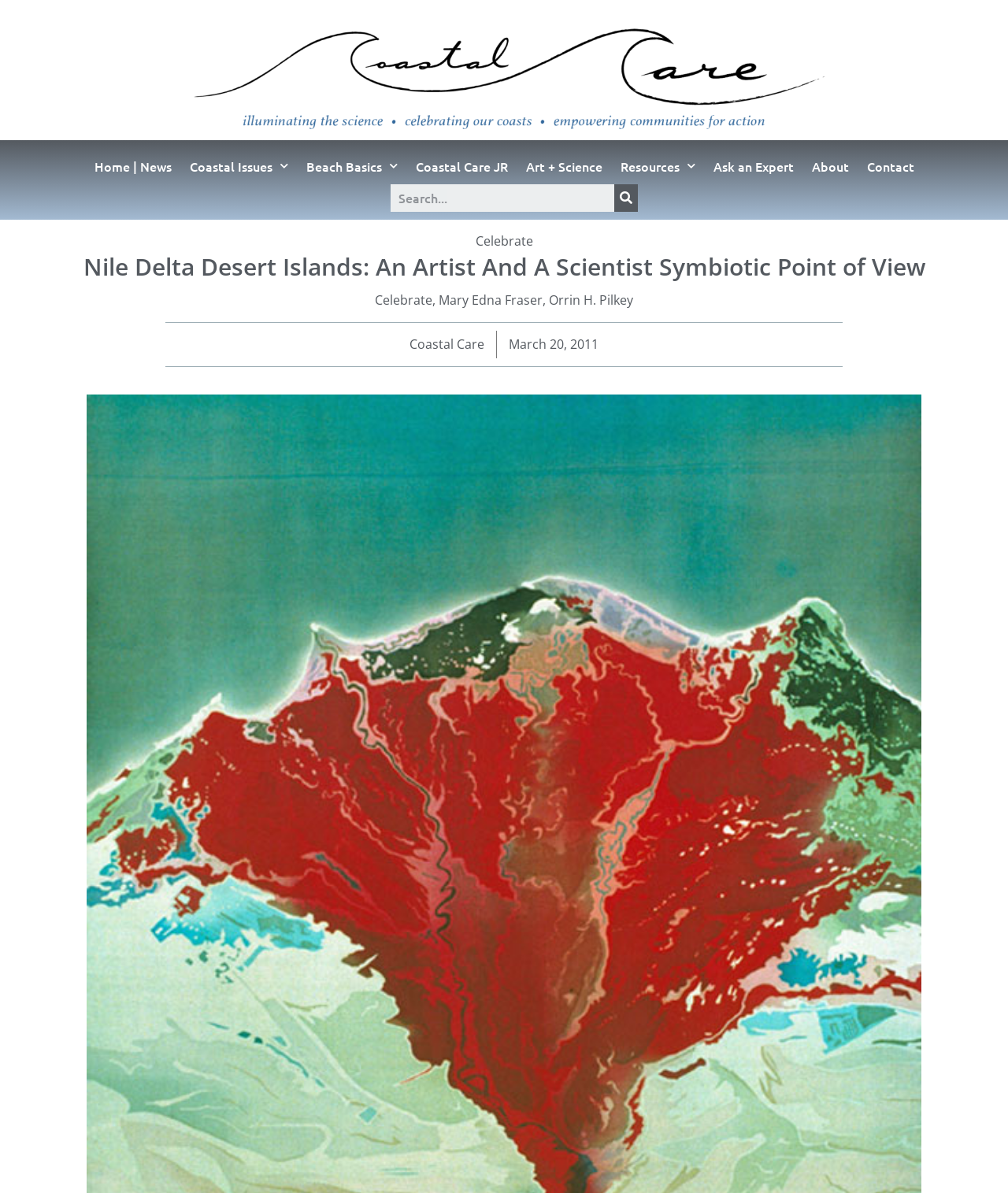Please identify the bounding box coordinates of the clickable element to fulfill the following instruction: "Read about Coastal Issues". The coordinates should be four float numbers between 0 and 1, i.e., [left, top, right, bottom].

[0.188, 0.132, 0.27, 0.146]